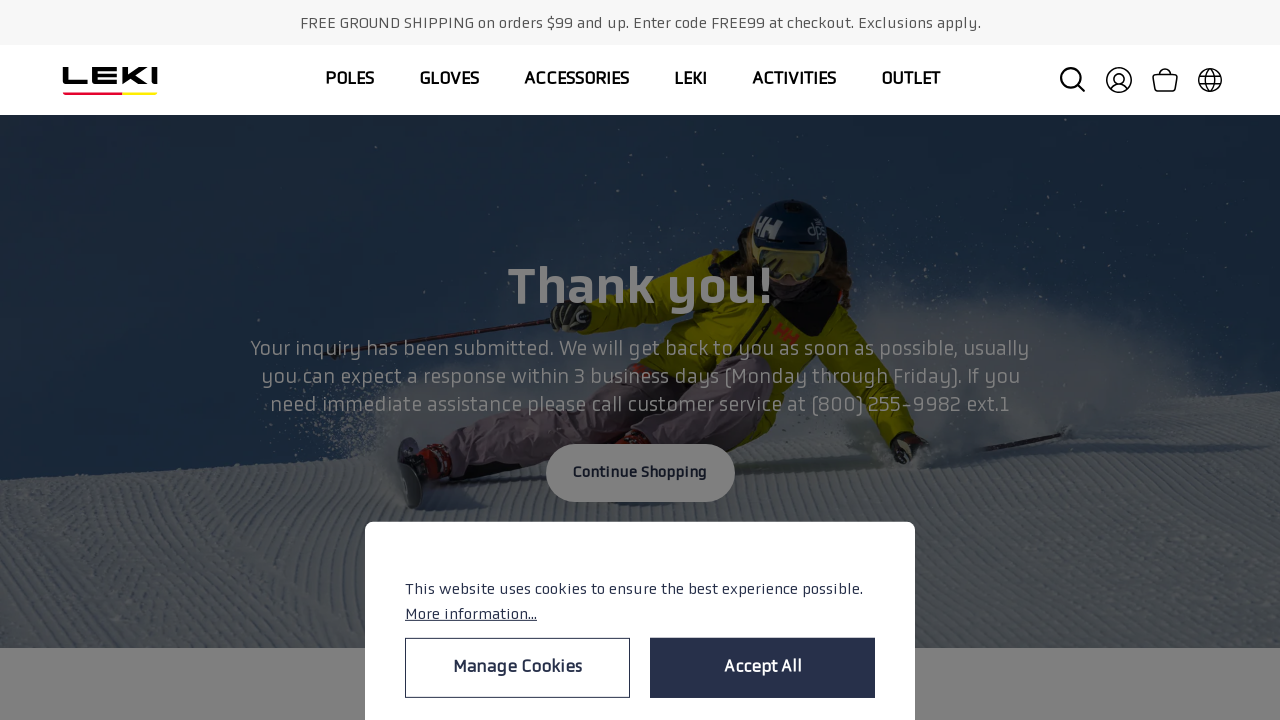Please answer the following question using a single word or phrase: What is the response time for inquiries?

3 business days